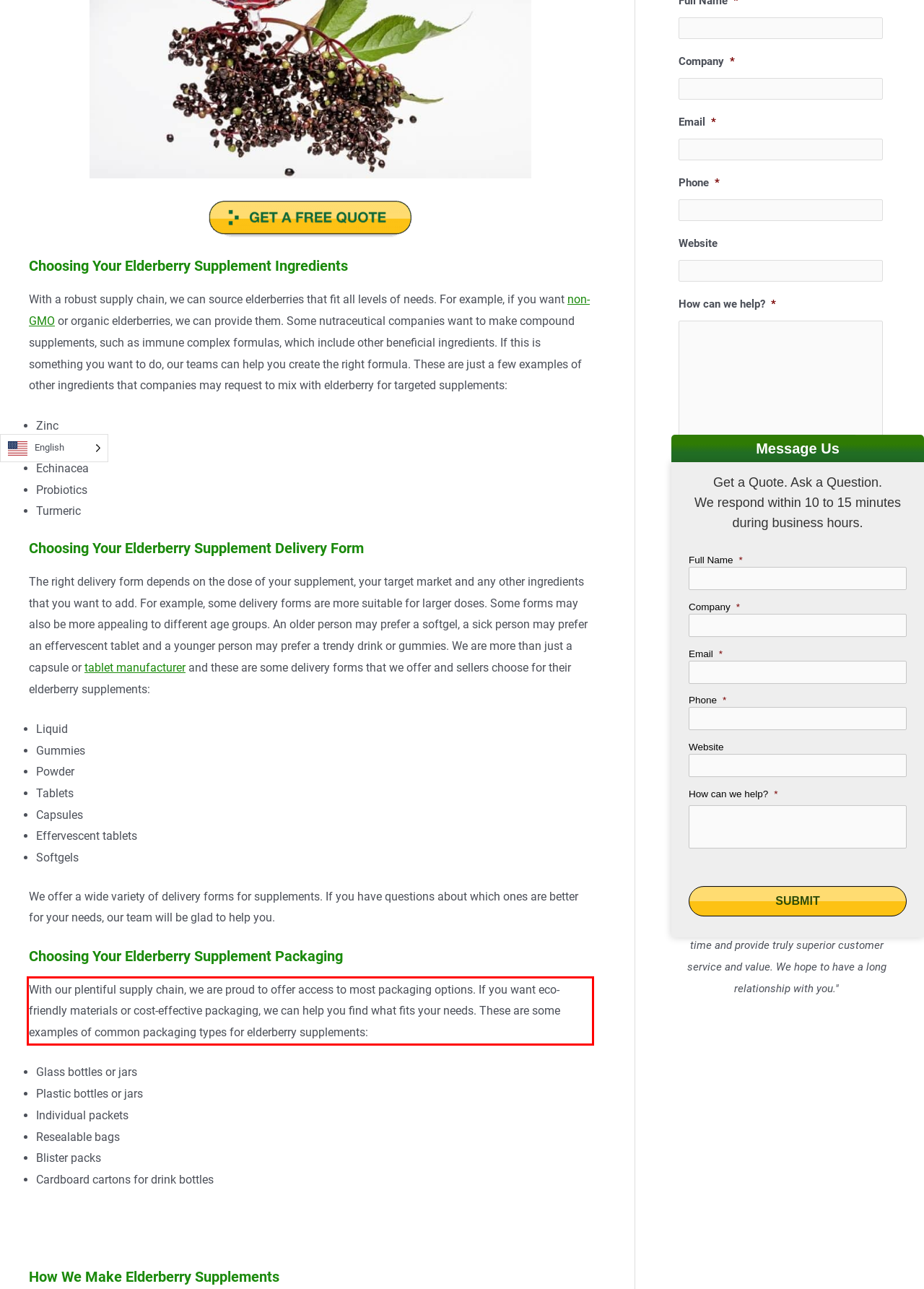By examining the provided screenshot of a webpage, recognize the text within the red bounding box and generate its text content.

With our plentiful supply chain, we are proud to offer access to most packaging options. If you want eco-friendly materials or cost-effective packaging, we can help you find what fits your needs. These are some examples of common packaging types for elderberry supplements: